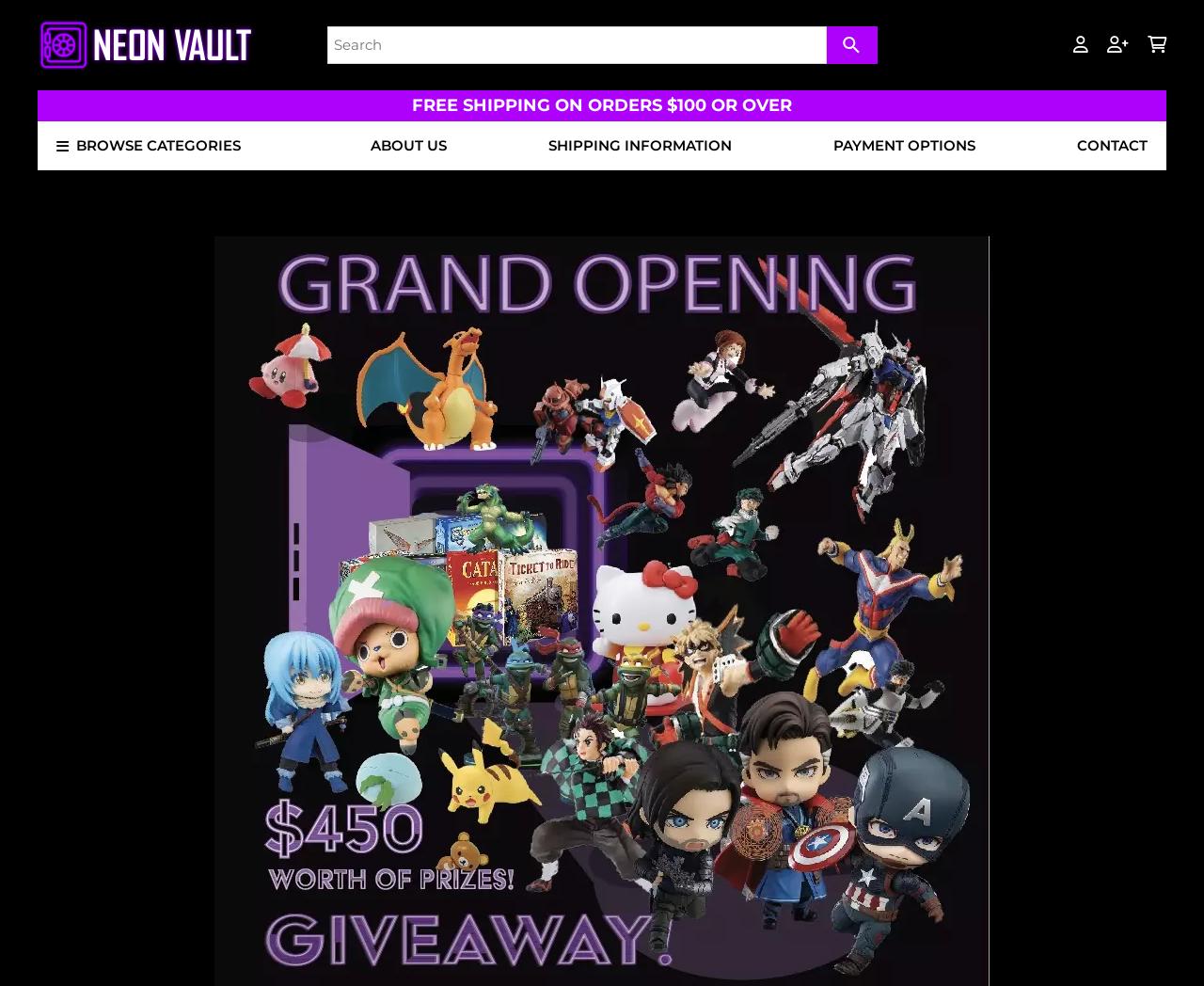Identify and provide the title of the webpage.

GRAND OPENING GIVEAWAY!!!